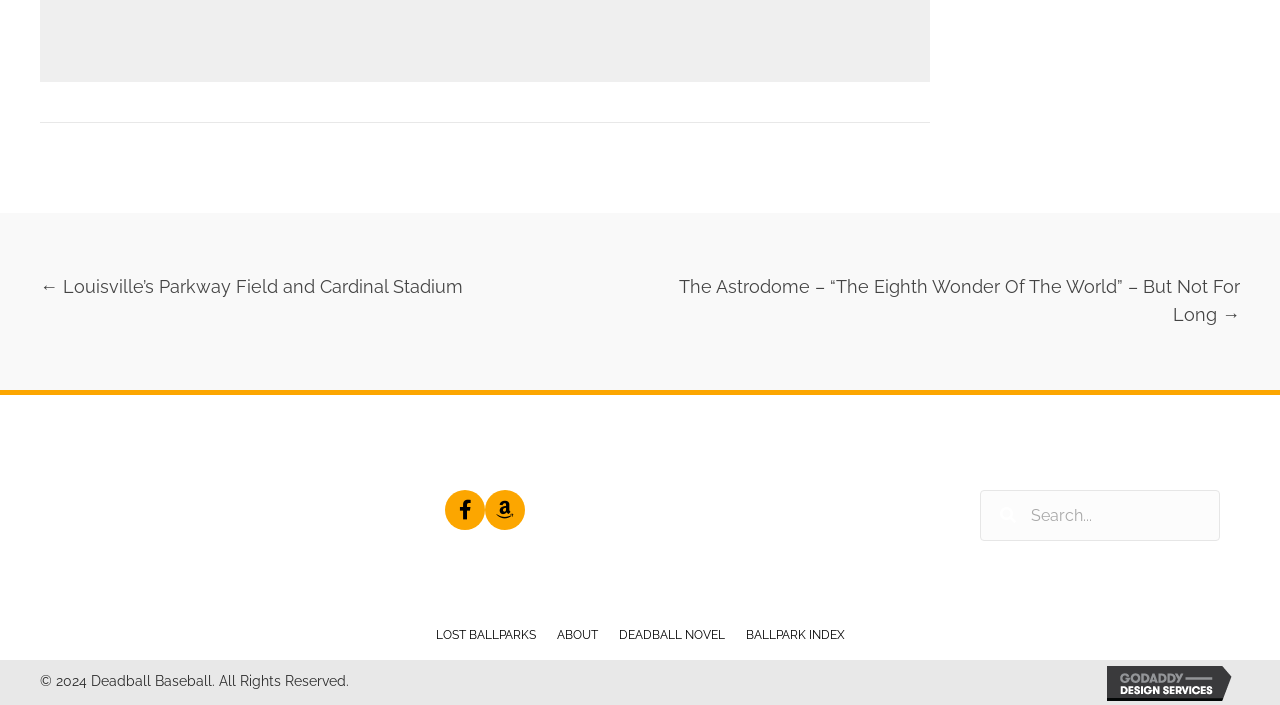Identify the bounding box coordinates of the clickable region required to complete the instruction: "View the ABOUT page". The coordinates should be given as four float numbers within the range of 0 and 1, i.e., [left, top, right, bottom].

[0.427, 0.88, 0.475, 0.922]